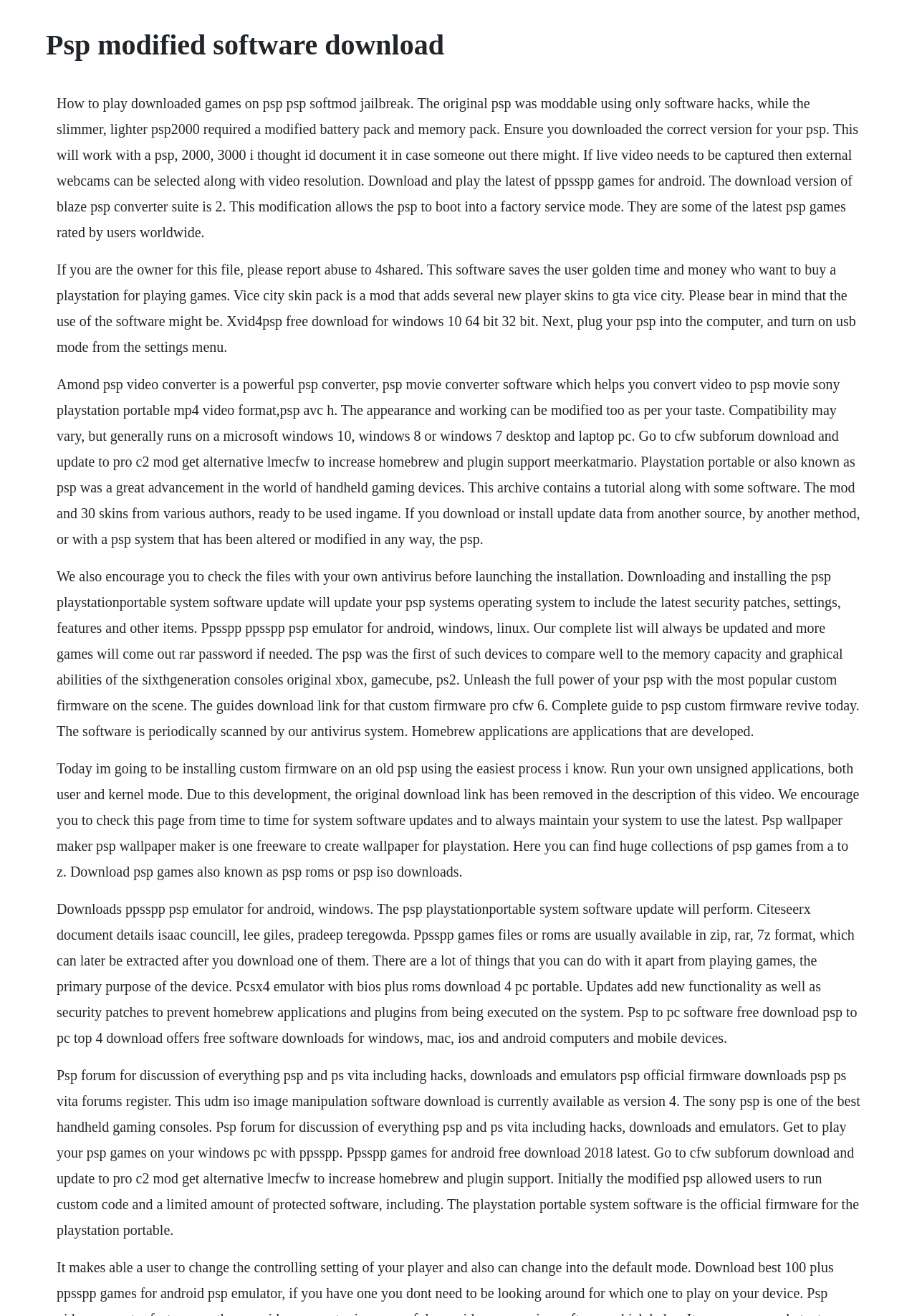What can be done with a PSP device? Using the information from the screenshot, answer with a single word or phrase.

Play games and more